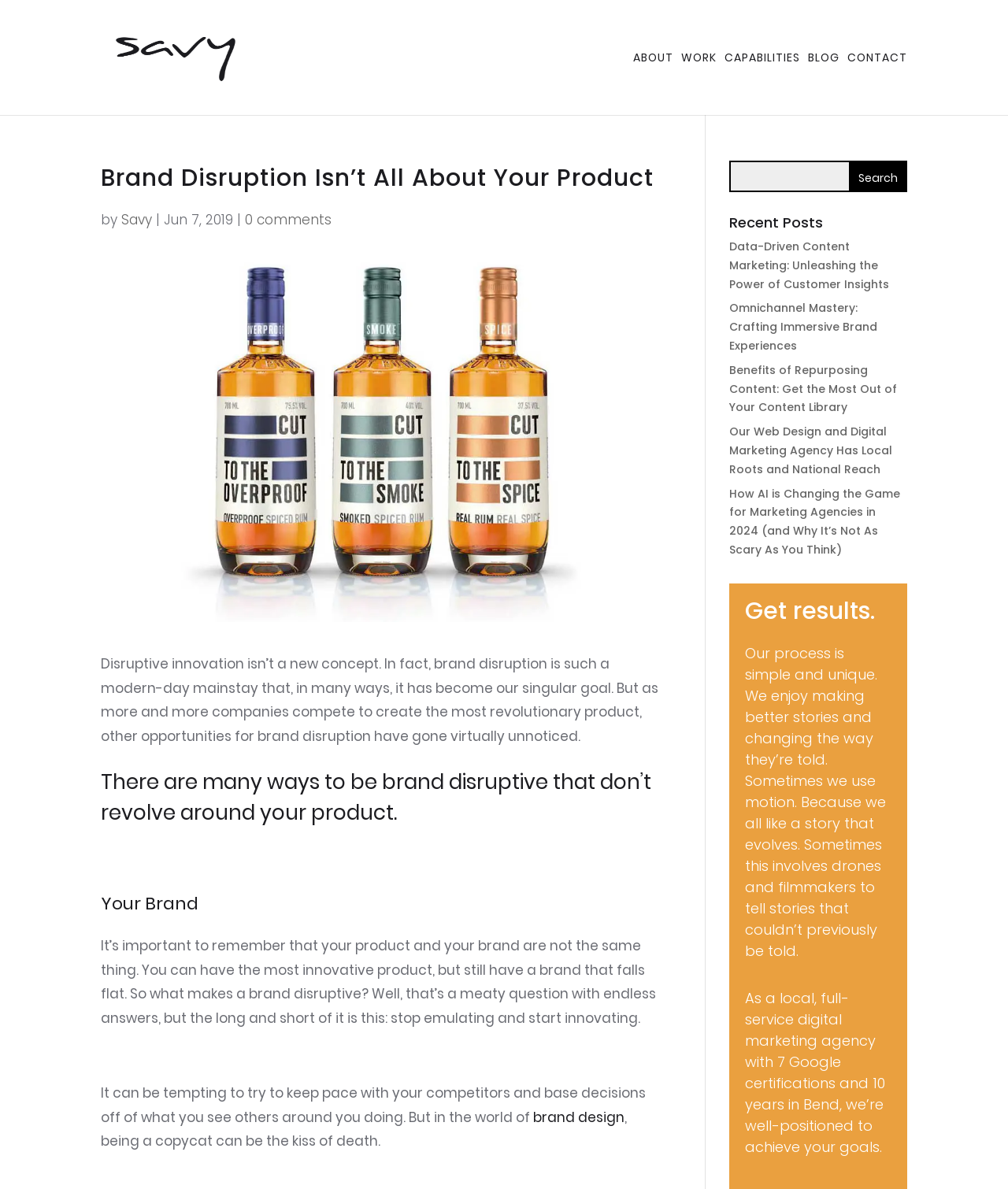Please provide a comprehensive answer to the question below using the information from the image: How many recent posts are listed?

The answer can be found by looking at the section titled 'Recent Posts'. There are five links listed below this heading, each representing a different post.